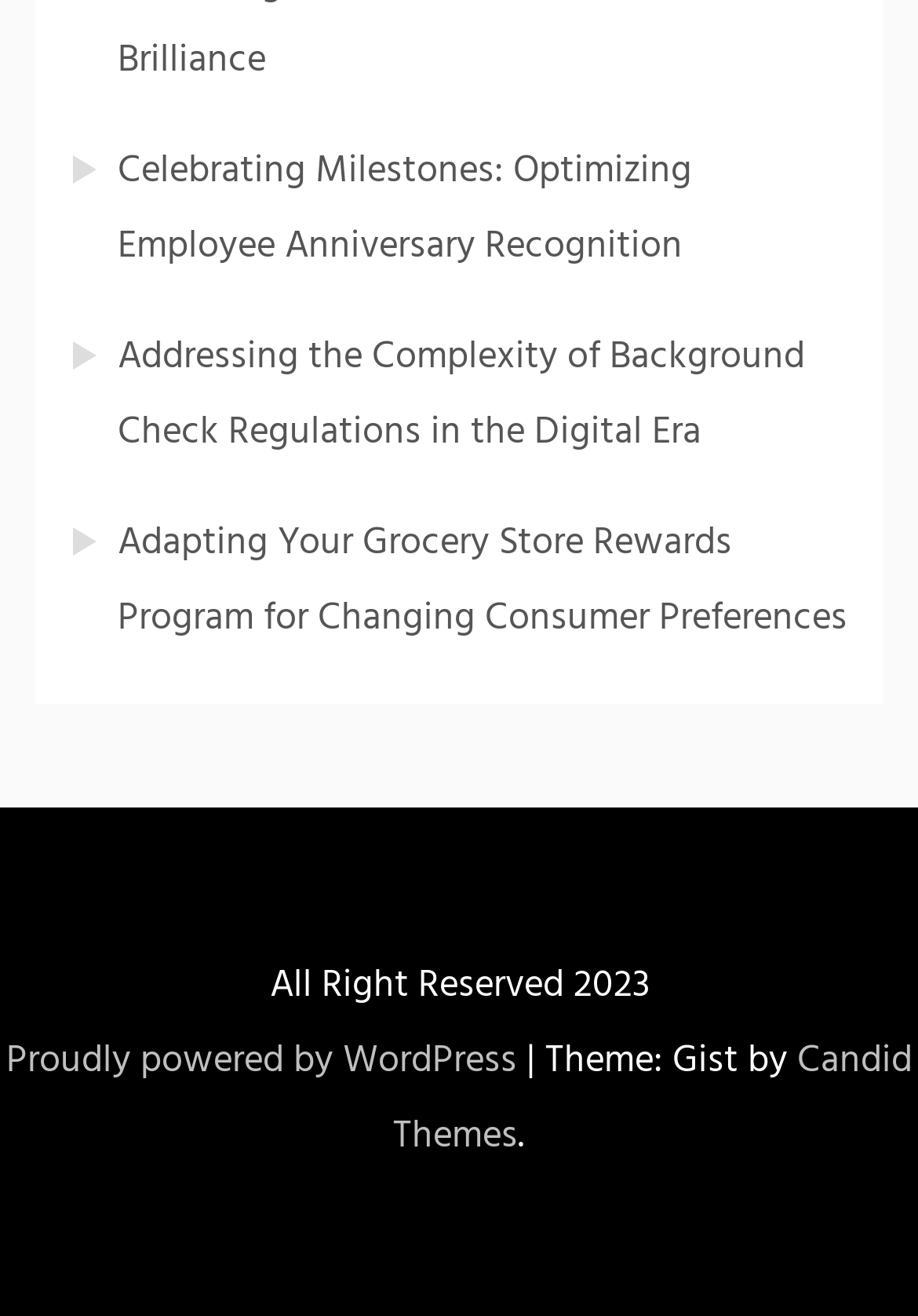Provide a brief response to the question using a single word or phrase: 
What is the platform that powers this website?

WordPress